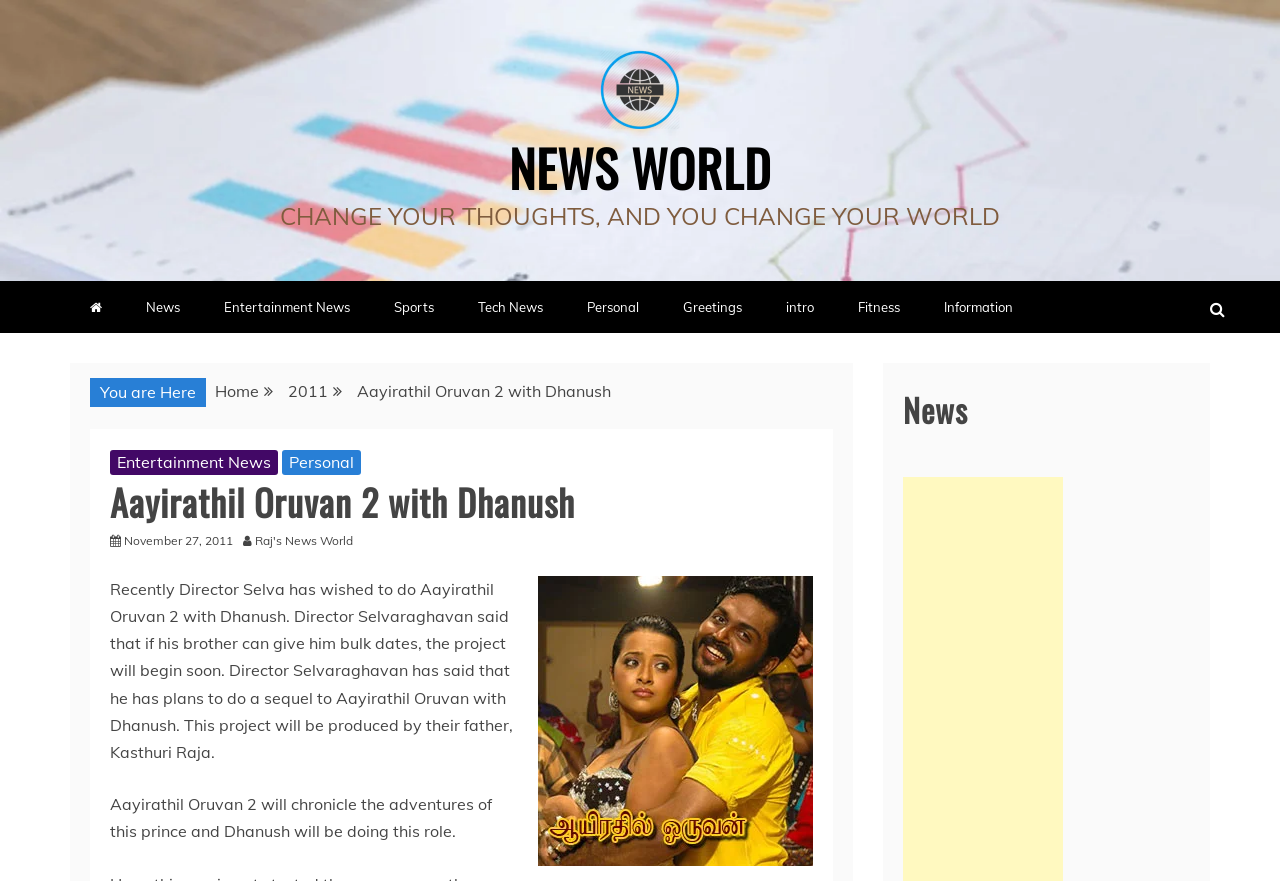Provide the bounding box coordinates of the section that needs to be clicked to accomplish the following instruction: "Go to Entertainment News."

[0.159, 0.319, 0.289, 0.378]